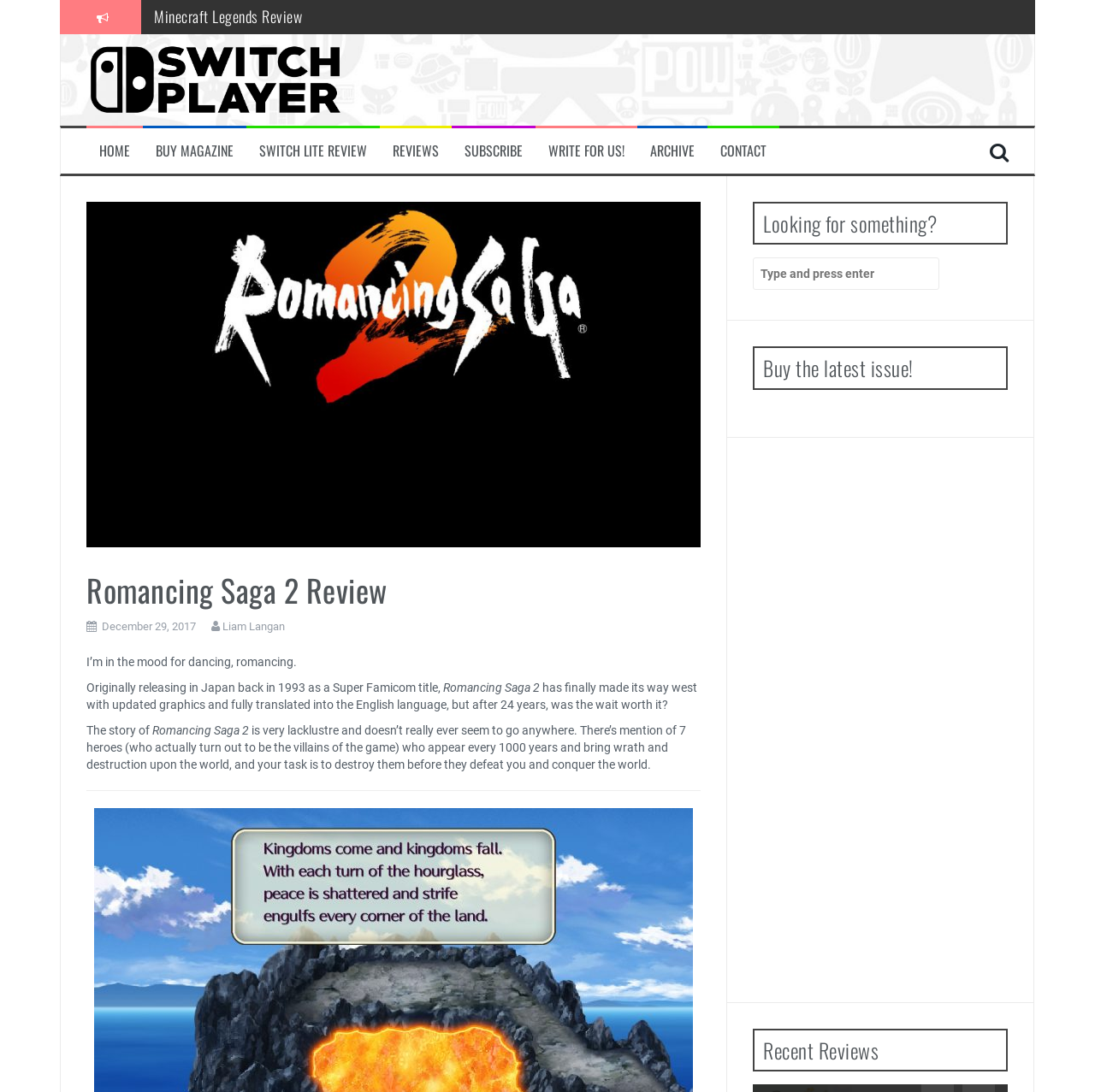Reply to the question with a single word or phrase:
How many heroes are mentioned in the story?

7